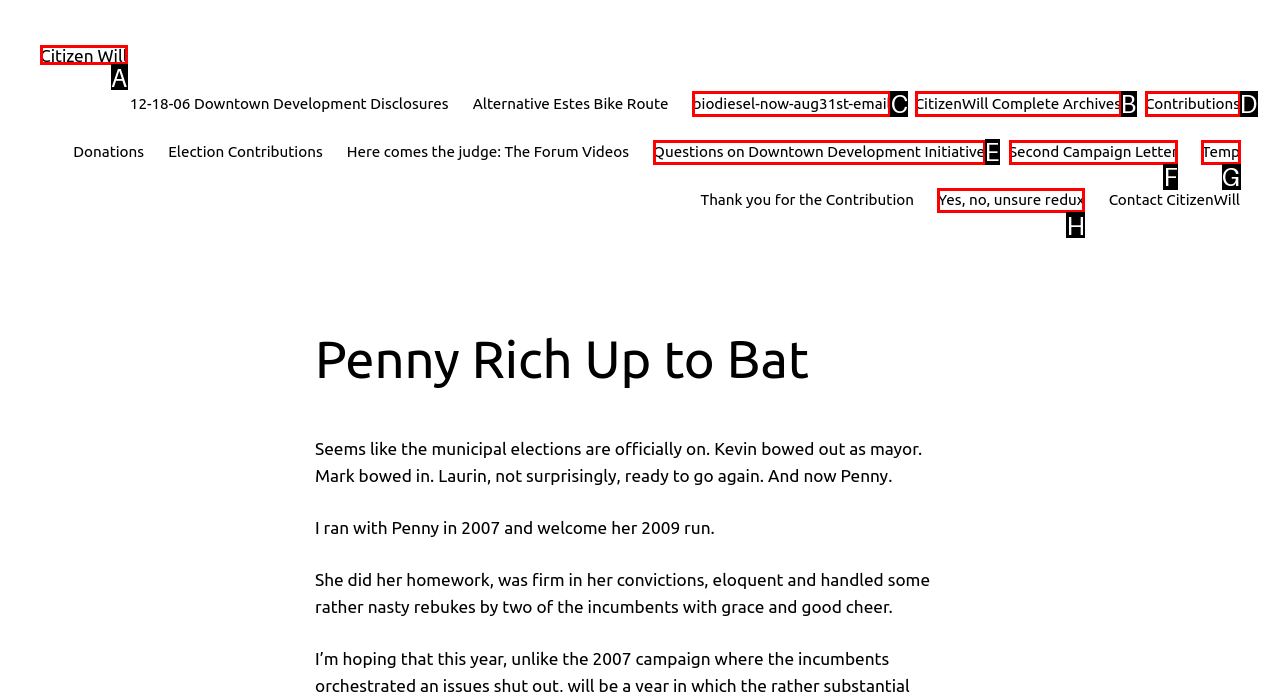Indicate the HTML element to be clicked to accomplish this task: Read the 'CitizenWill Complete Archives' Respond using the letter of the correct option.

B